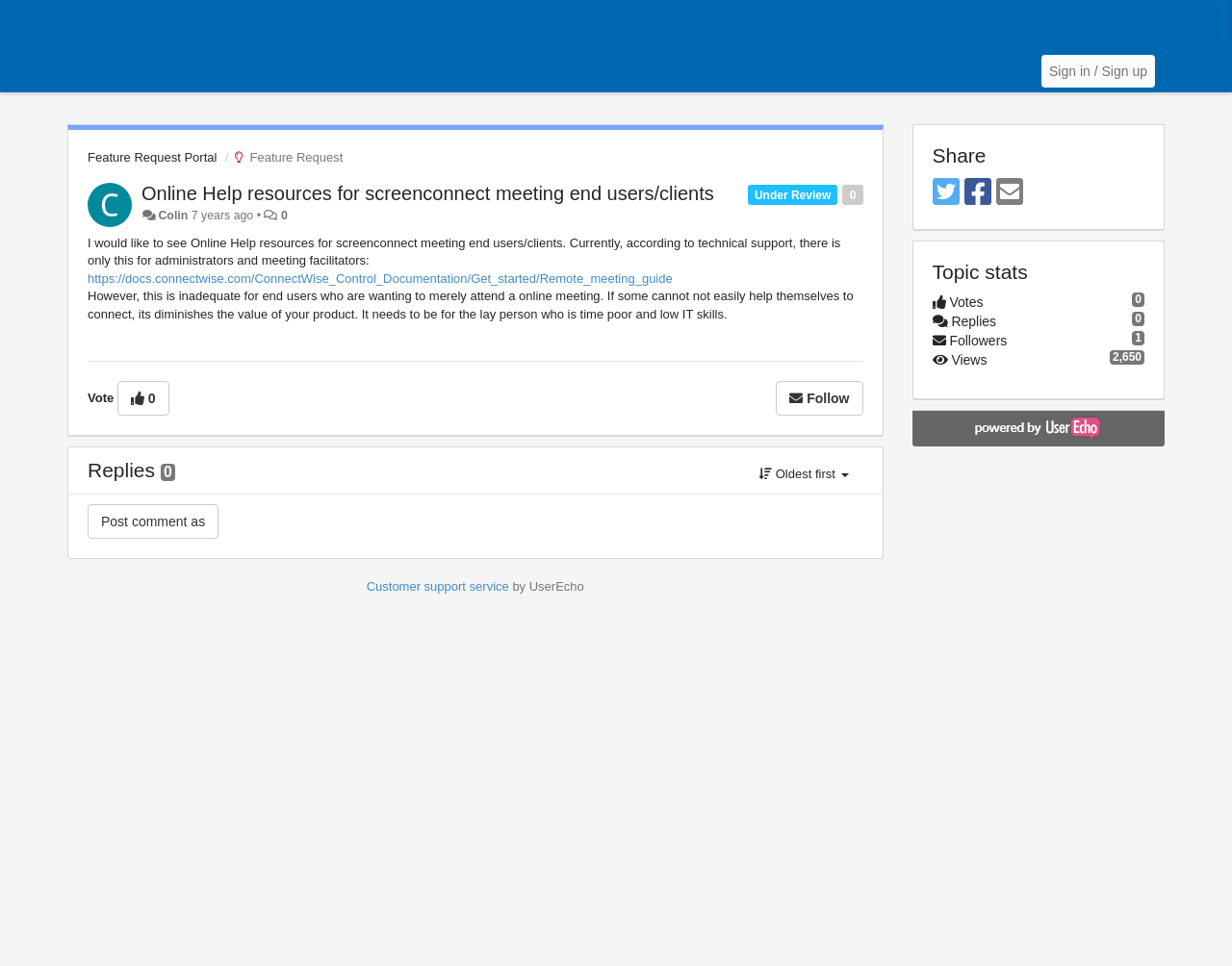Please pinpoint the bounding box coordinates for the region I should click to adhere to this instruction: "View feature request portal".

[0.071, 0.155, 0.176, 0.17]